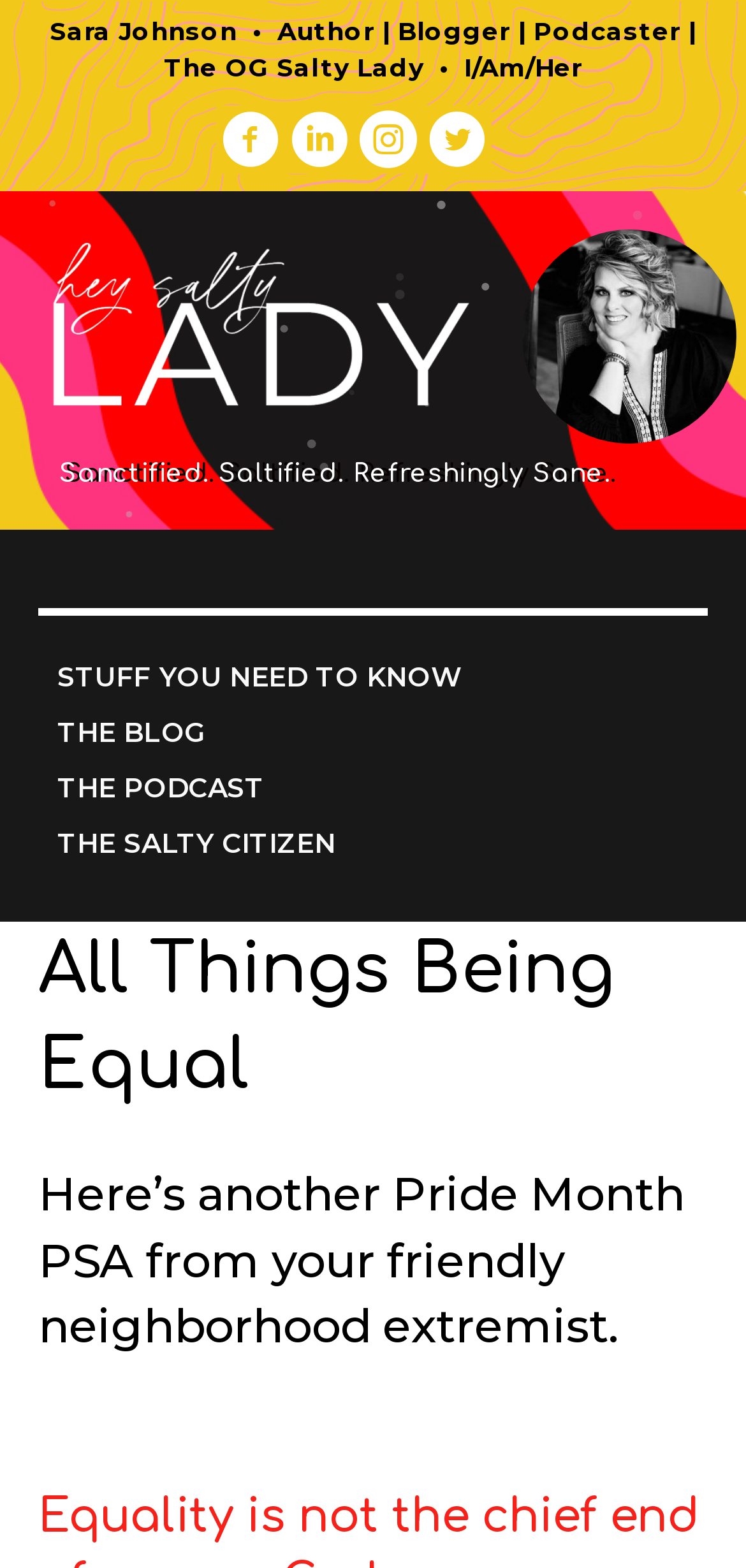Can you specify the bounding box coordinates of the area that needs to be clicked to fulfill the following instruction: "View Sara Johnson's profile on Facebook"?

[0.29, 0.067, 0.382, 0.116]